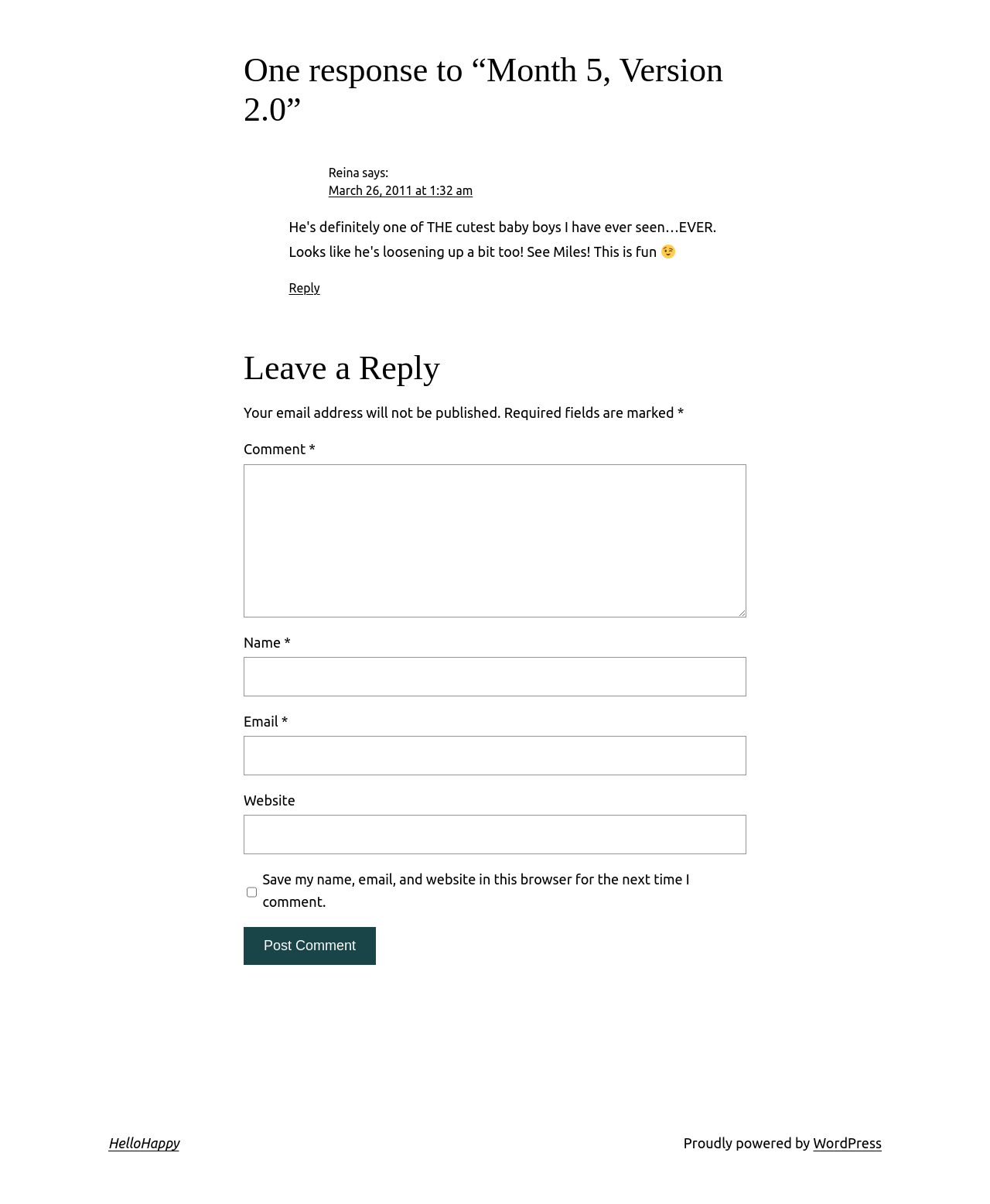Analyze the image and provide a detailed answer to the question: What is the required information to post a comment?

The required information to post a comment includes Name, Email, and Comment, which can be inferred from the required attribute of the corresponding textbox elements.